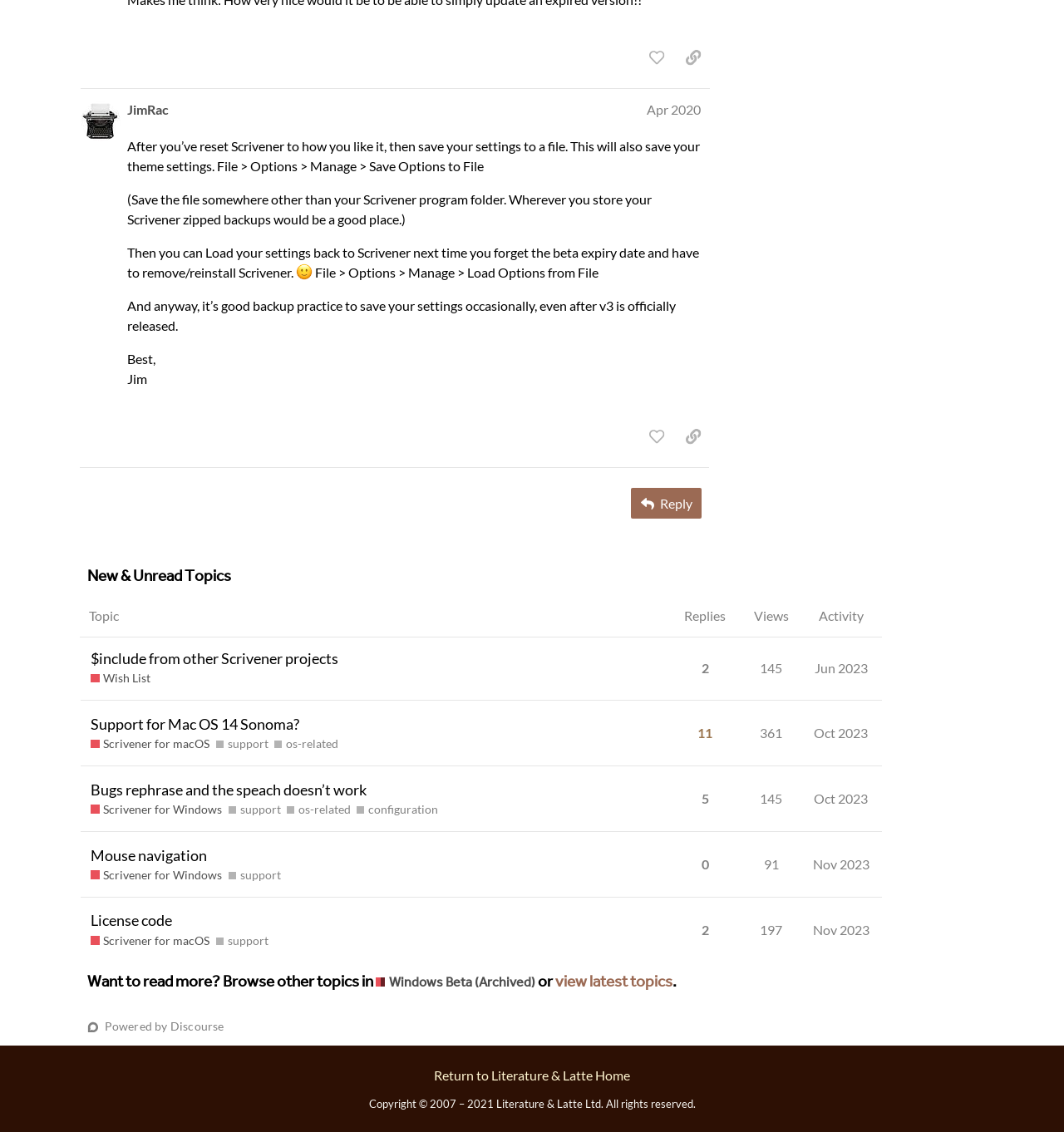Please provide a detailed answer to the question below based on the screenshot: 
What is the number of views for the topic 'Bugs rephrase and the speach doesn’t work'?

The number of views for the topic 'Bugs rephrase and the speach doesn’t work' is 145 which can be found in the gridcell '145' within the table 'New & Unread Topics'.